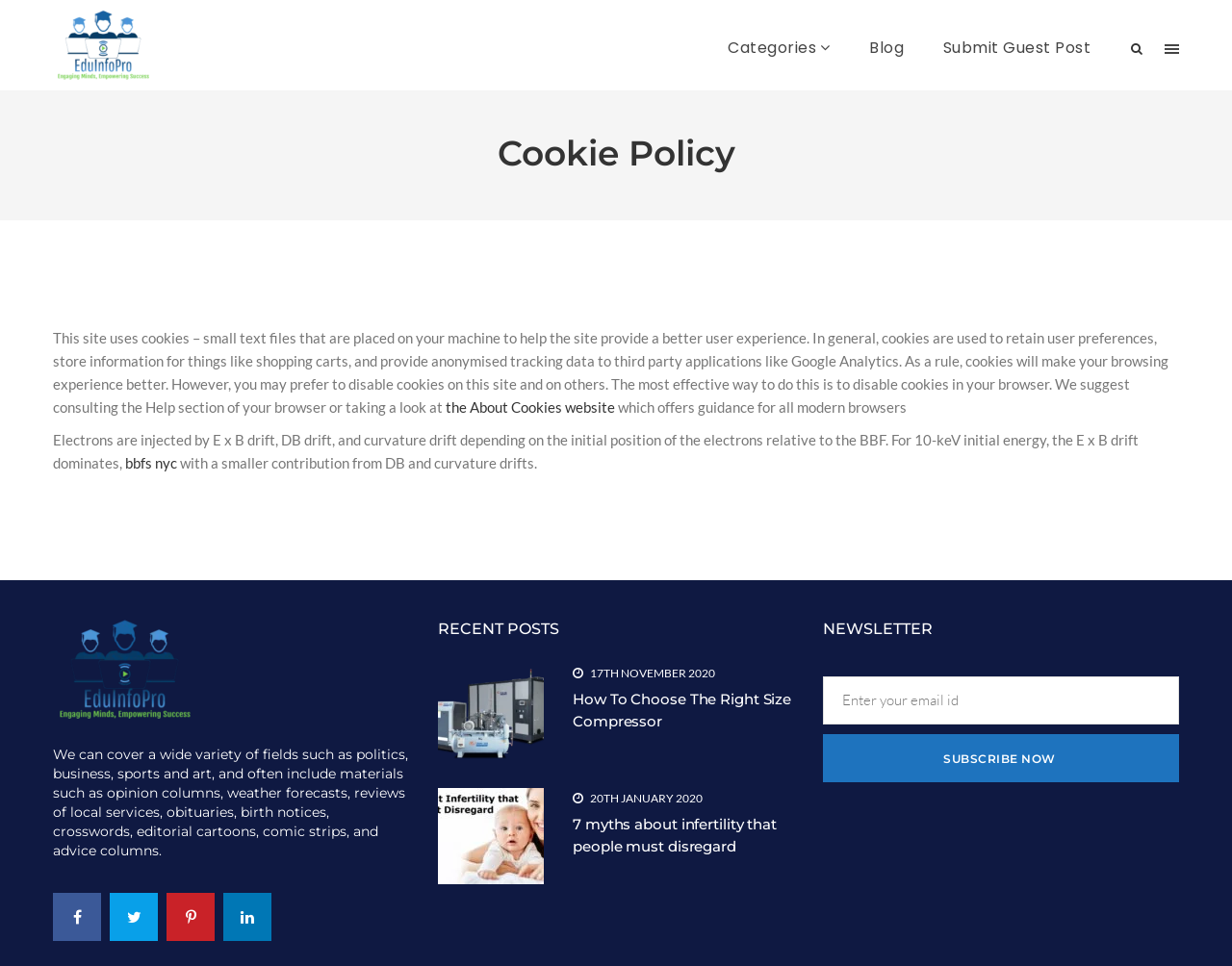Identify the bounding box coordinates for the element you need to click to achieve the following task: "Click on the 'REAL ESTATE' link". Provide the bounding box coordinates as four float numbers between 0 and 1, in the form [left, top, right, bottom].

[0.09, 0.233, 0.147, 0.248]